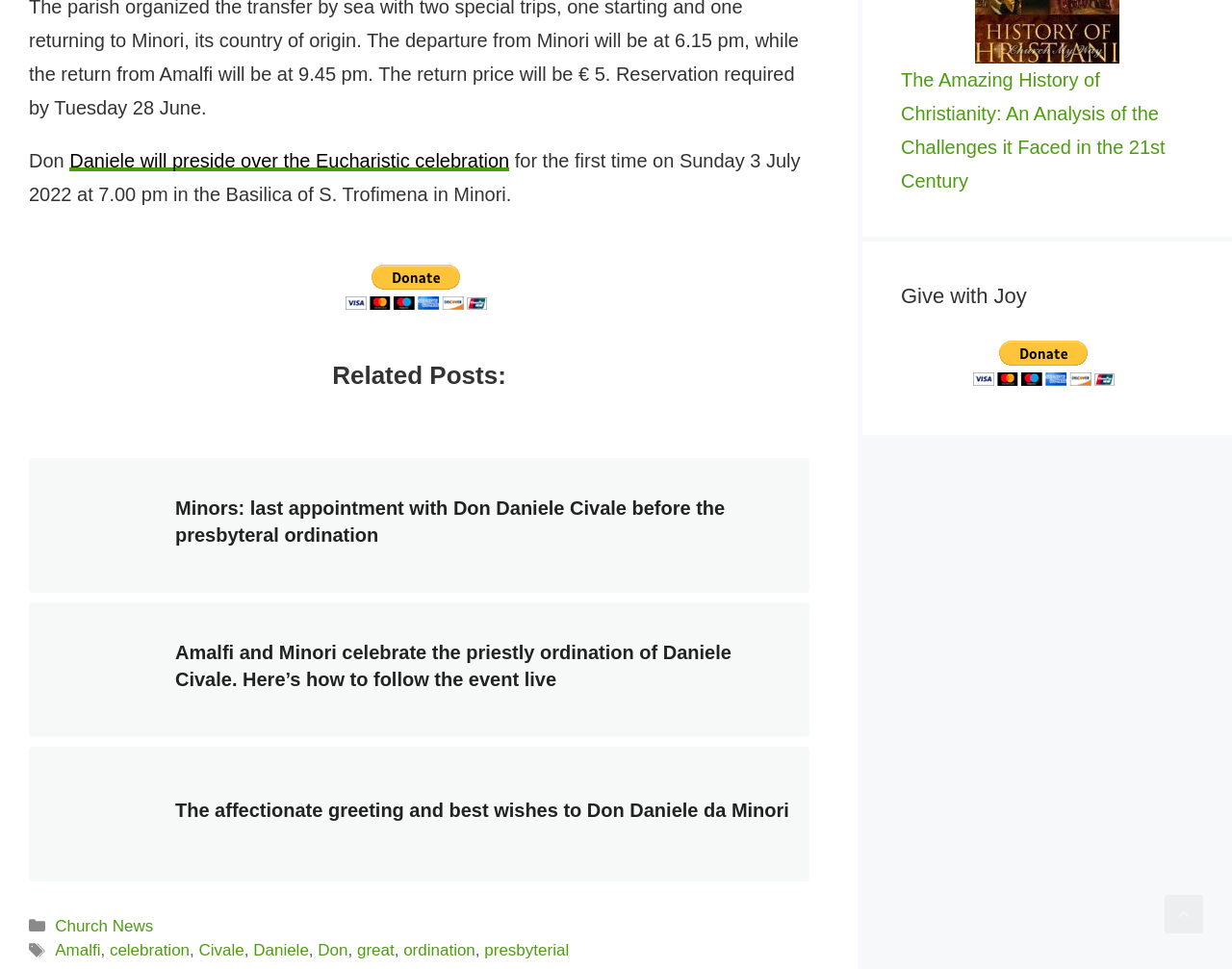Please pinpoint the bounding box coordinates for the region I should click to adhere to this instruction: "Follow the link to 'Grande festa ad Amalfi per l Minors: last appointment with Don Daniele Civale before the presbyteral ordination'".

[0.023, 0.473, 0.657, 0.612]